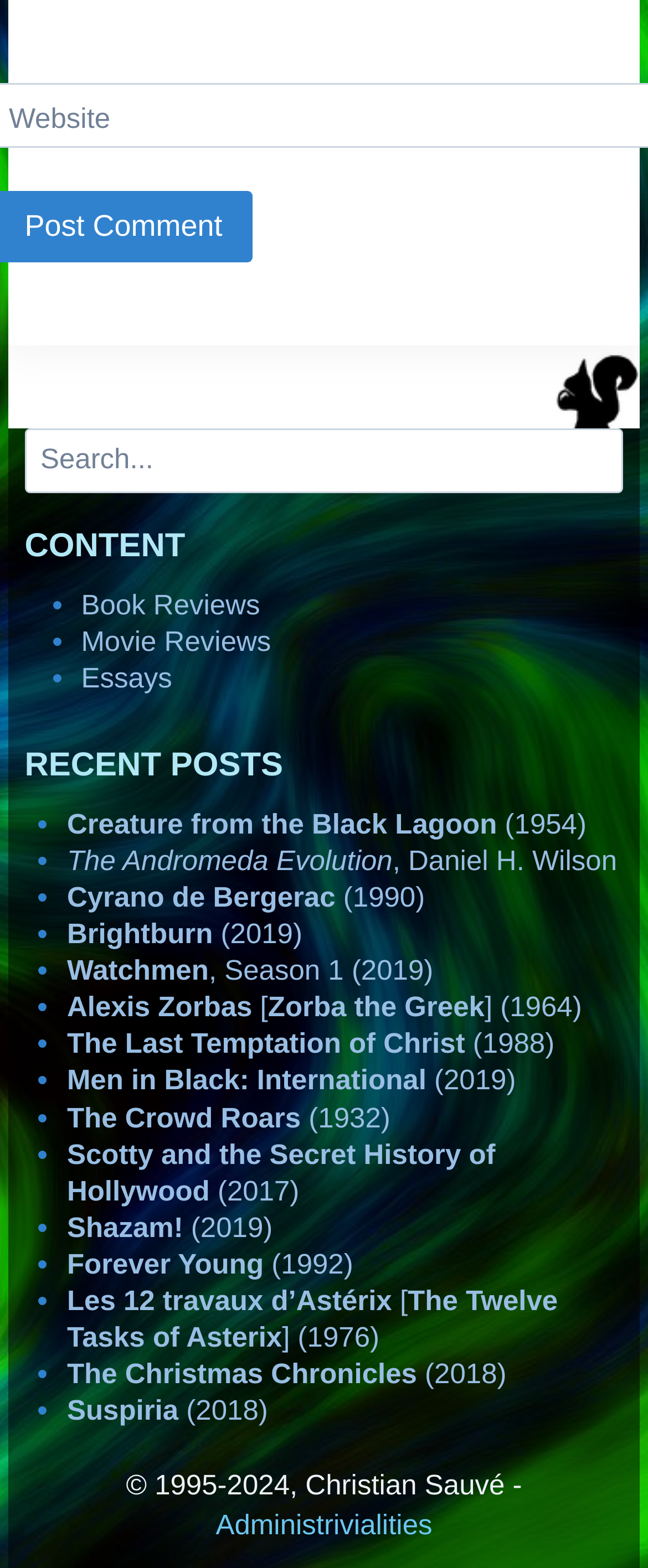What is the category of the link 'Creature from the Black Lagoon (1954)'?
Please provide a comprehensive answer to the question based on the webpage screenshot.

The link 'Creature from the Black Lagoon (1954)' is listed under the heading 'RECENT POSTS', and based on the title, it appears to be a movie review. Therefore, I can infer that the category of this link is a movie review.